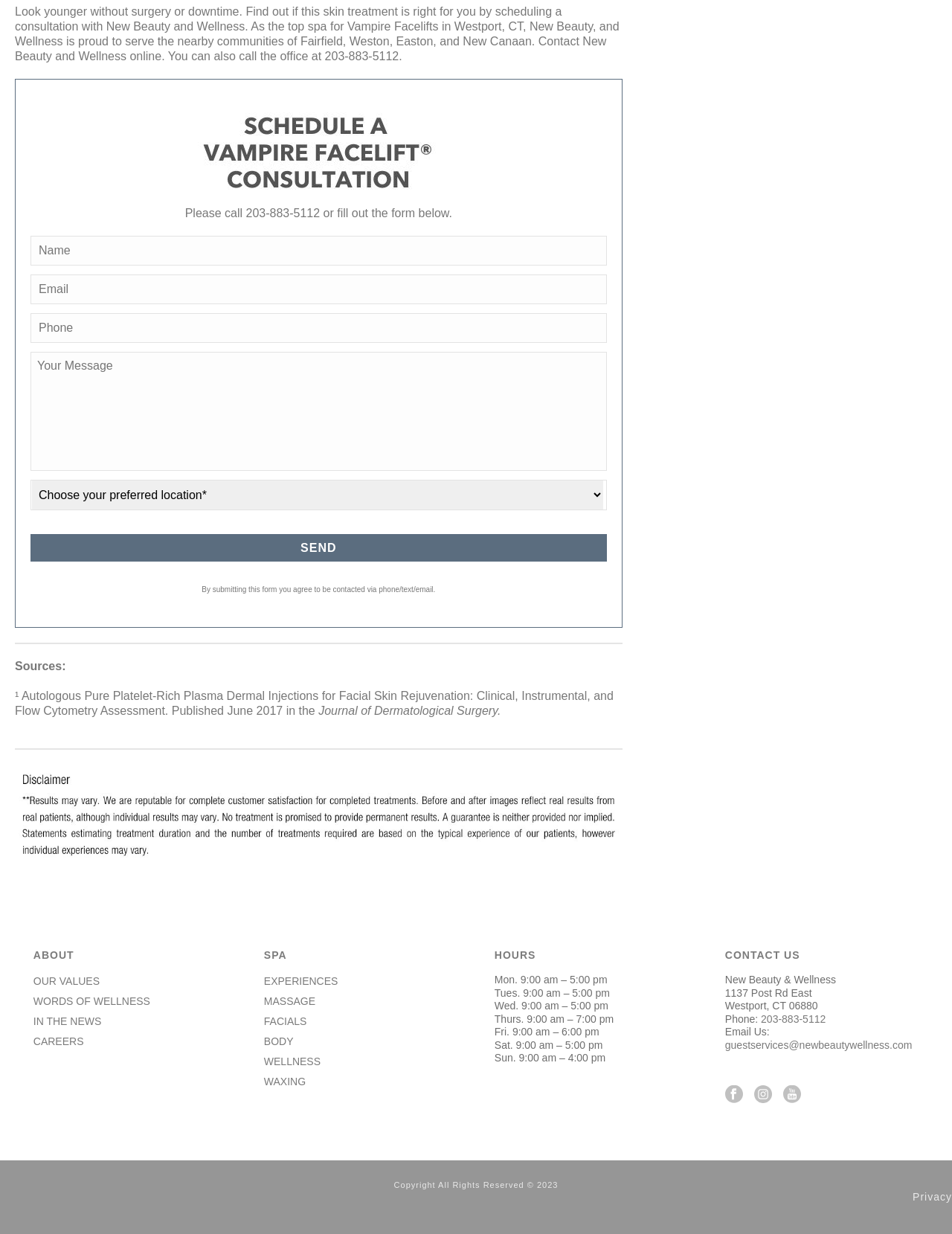Locate the bounding box of the UI element with the following description: "OUR VALUES".

[0.035, 0.79, 0.105, 0.801]